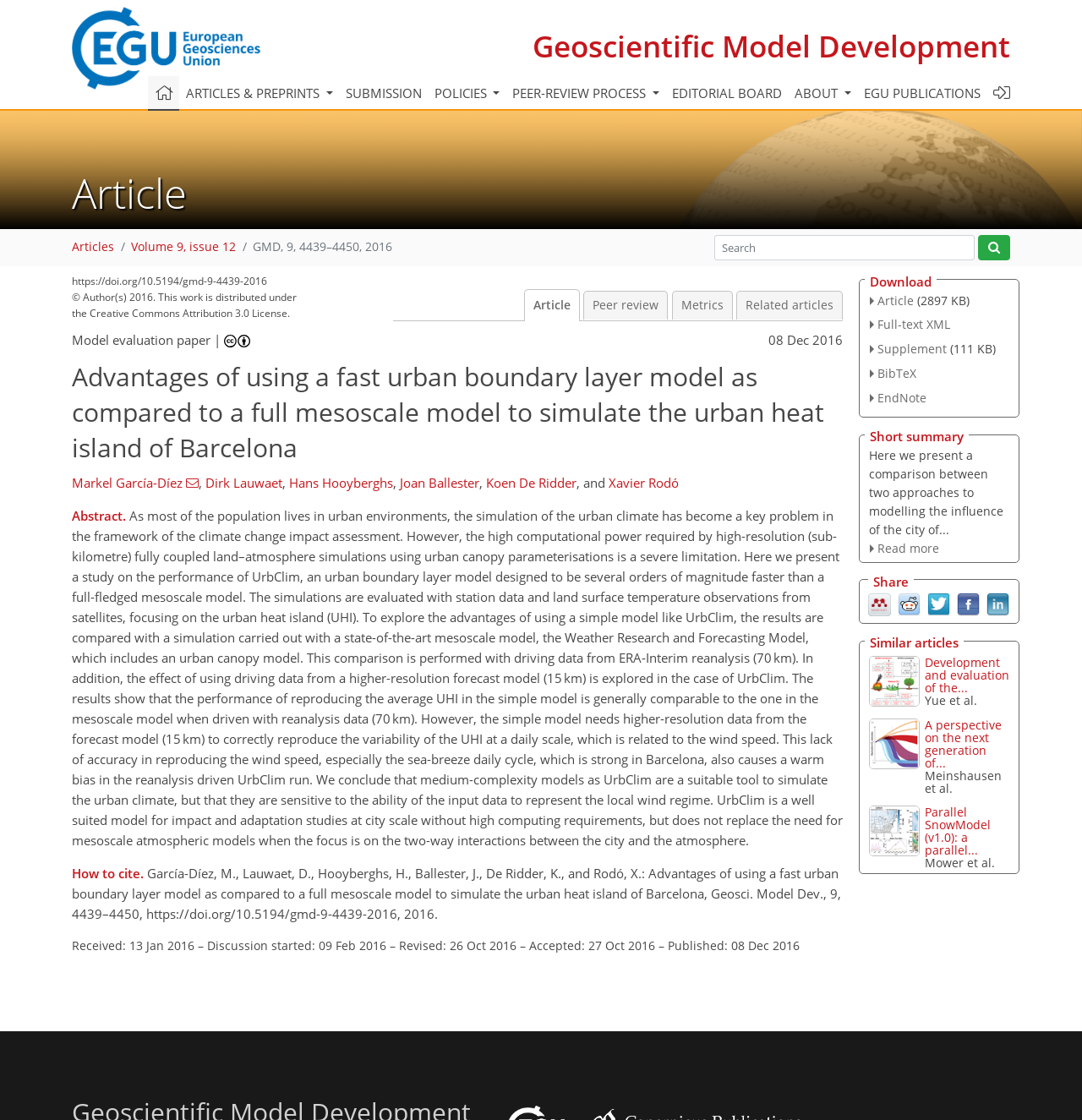Please determine the bounding box coordinates for the UI element described here. Use the format (top-left x, top-left y, bottom-right x, bottom-right y) with values bounded between 0 and 1: Articles & preprints

[0.166, 0.068, 0.313, 0.099]